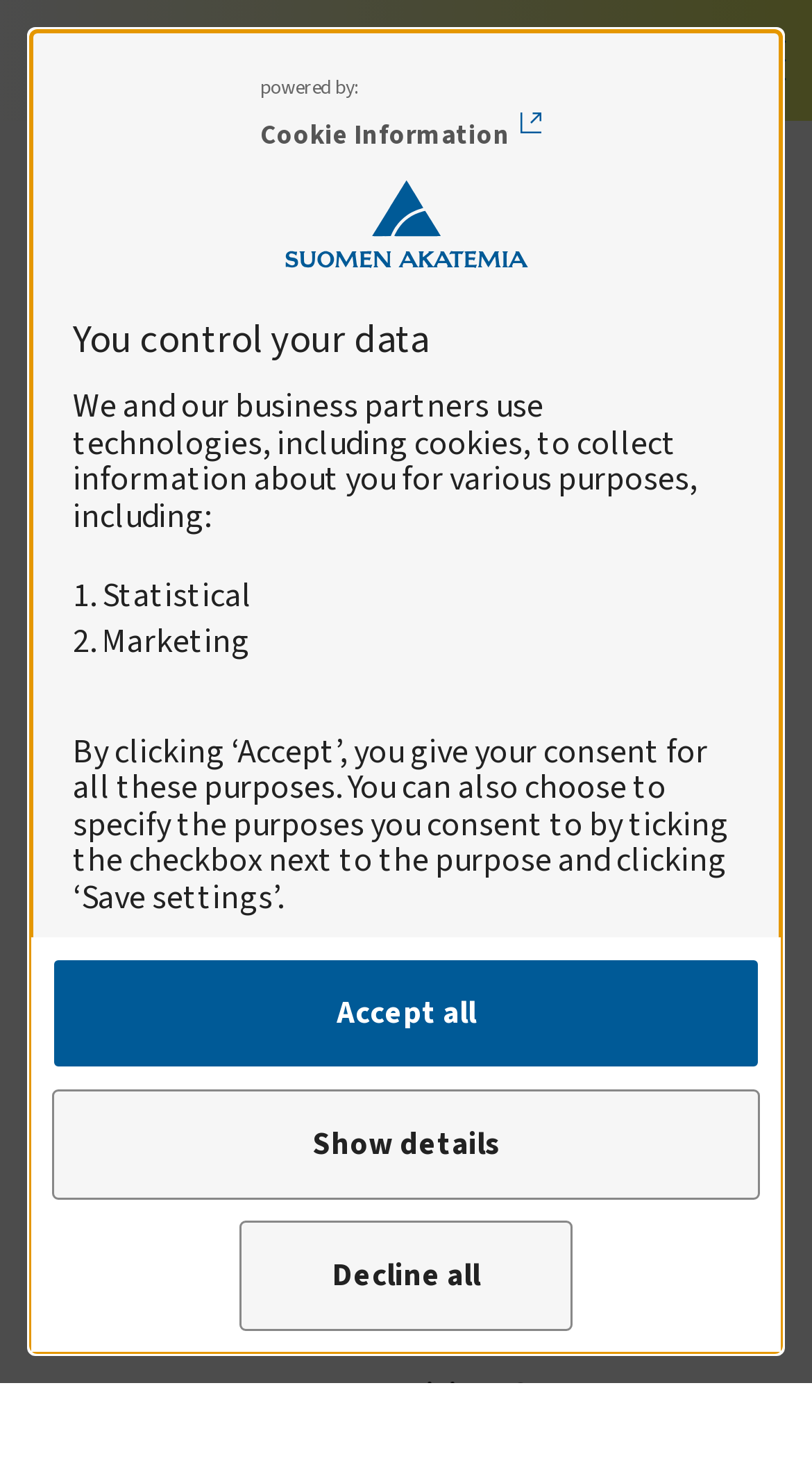Identify the bounding box coordinates for the element you need to click to achieve the following task: "View 'Strategic research in a nutshell'". Provide the bounding box coordinates as four float numbers between 0 and 1, in the form [left, top, right, bottom].

[0.038, 0.198, 0.628, 0.233]